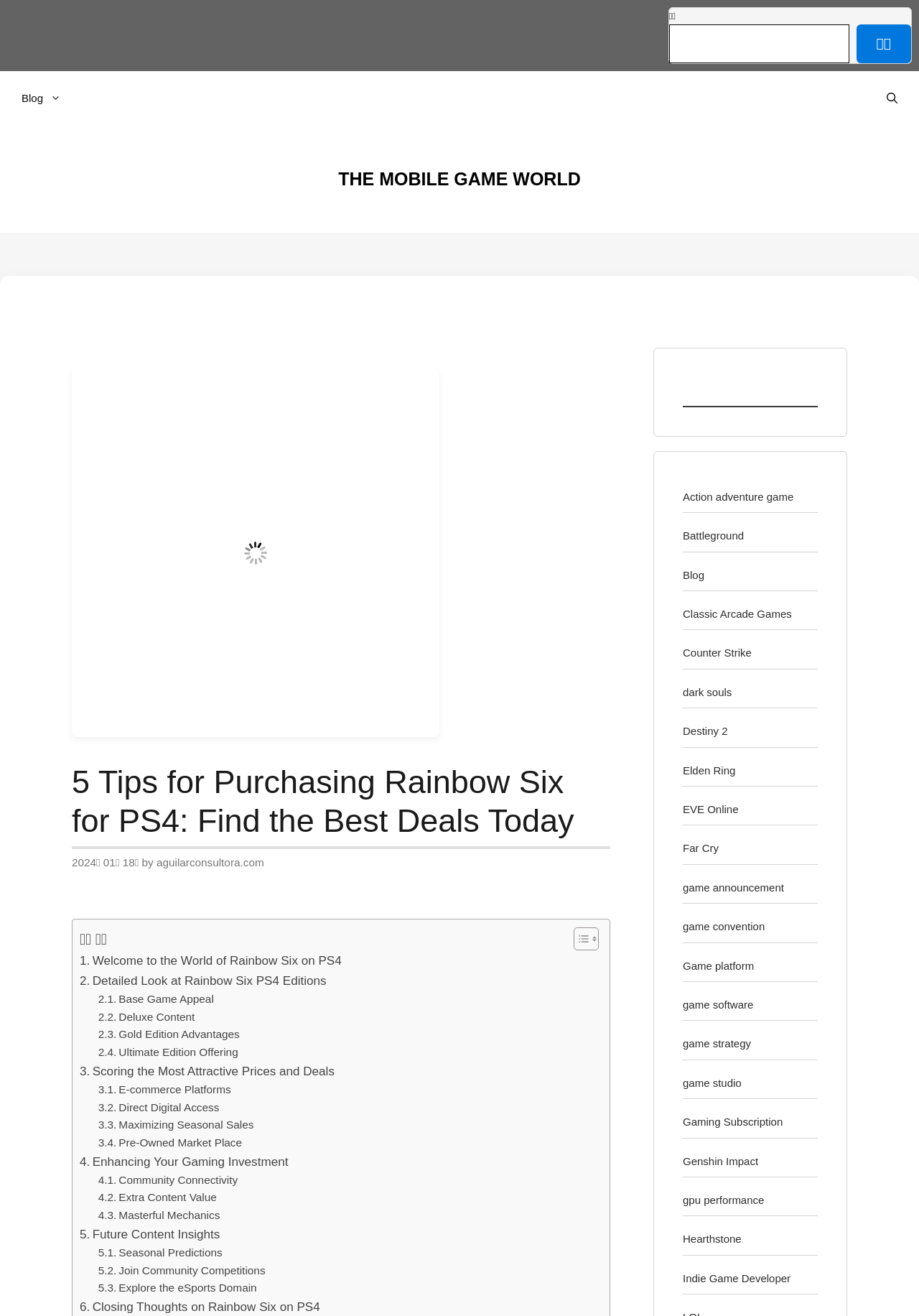Could you indicate the bounding box coordinates of the region to click in order to complete this instruction: "Search for Rainbow Six on PS4".

[0.728, 0.019, 0.924, 0.048]